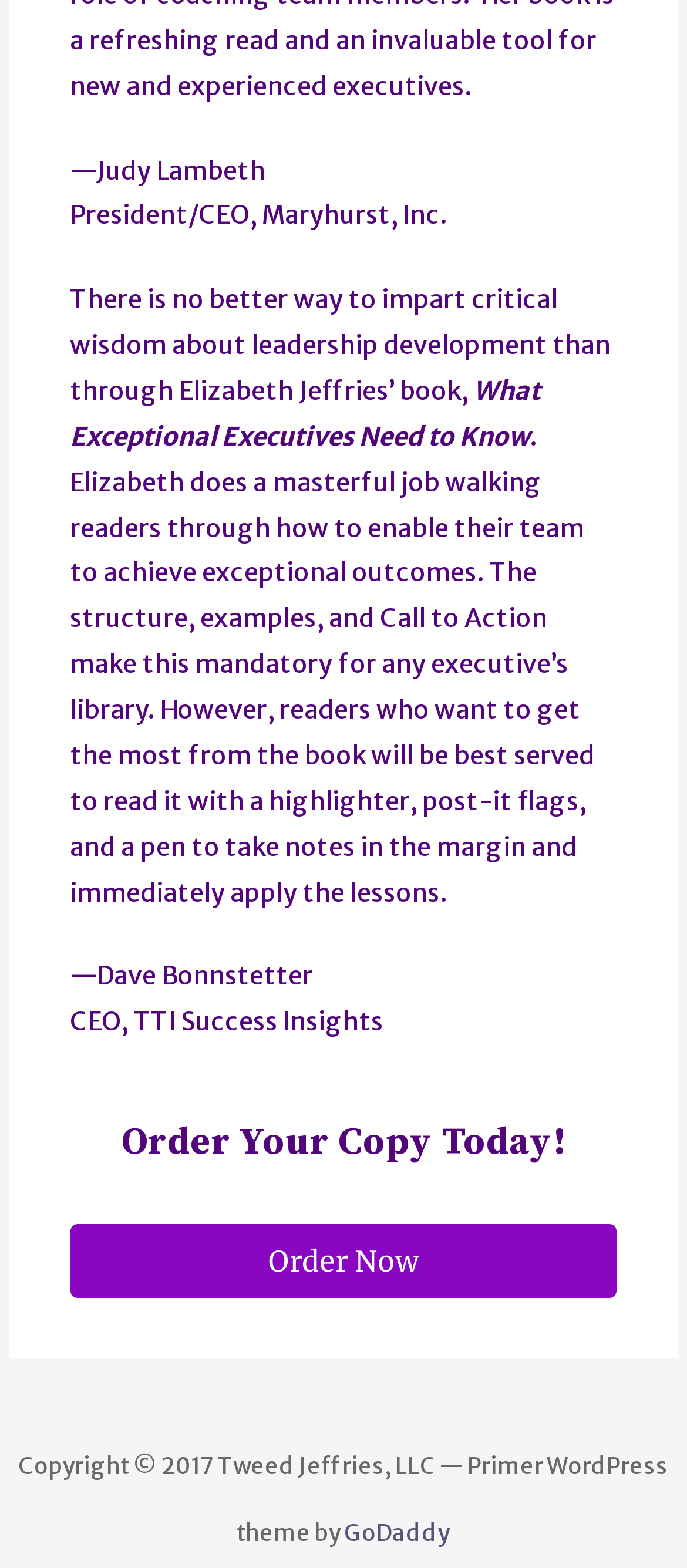Find the coordinates for the bounding box of the element with this description: "Order Now".

[0.102, 0.78, 0.898, 0.827]